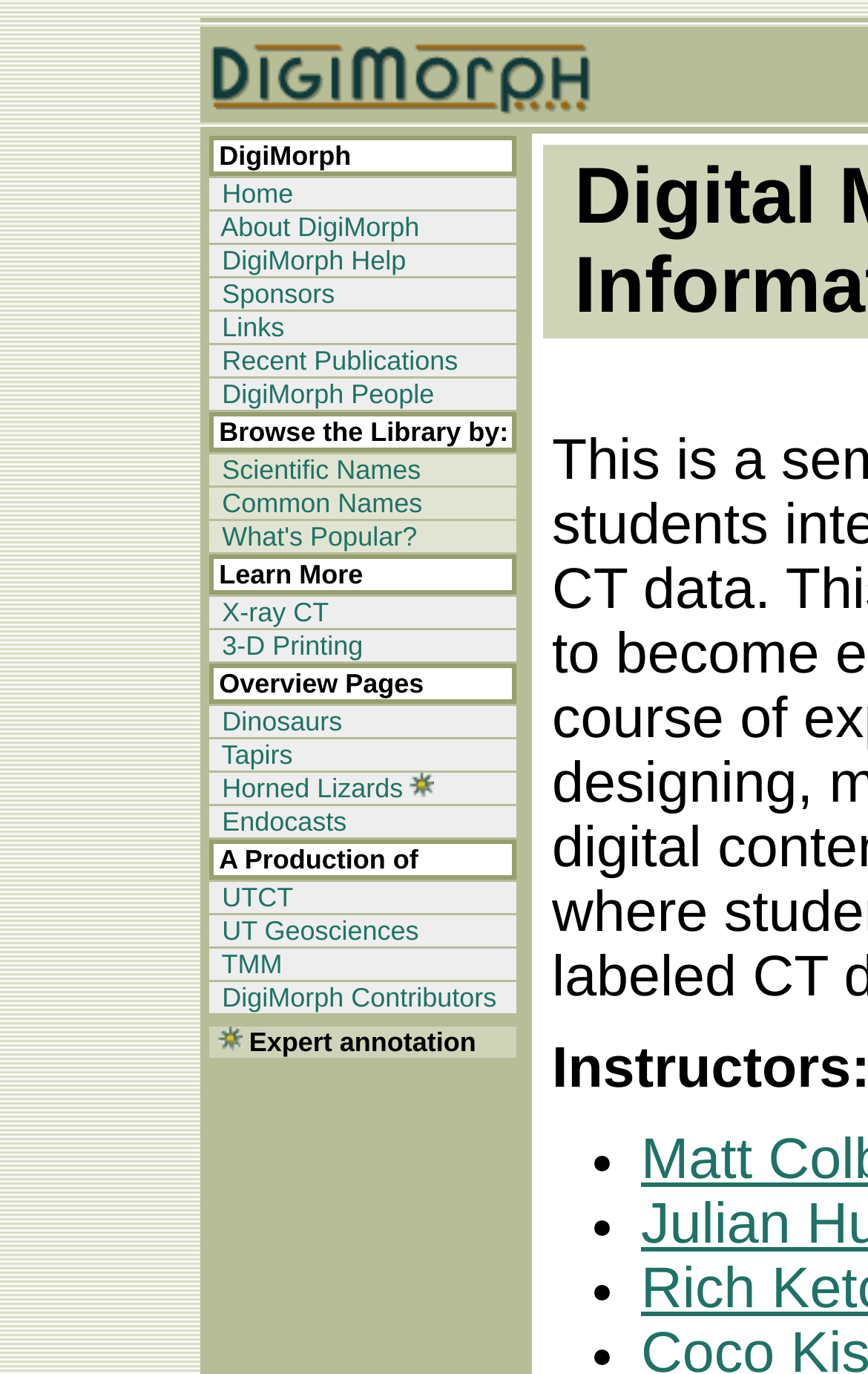Please identify the bounding box coordinates of the element on the webpage that should be clicked to follow this instruction: "Go to Home page". The bounding box coordinates should be given as four float numbers between 0 and 1, formatted as [left, top, right, bottom].

None